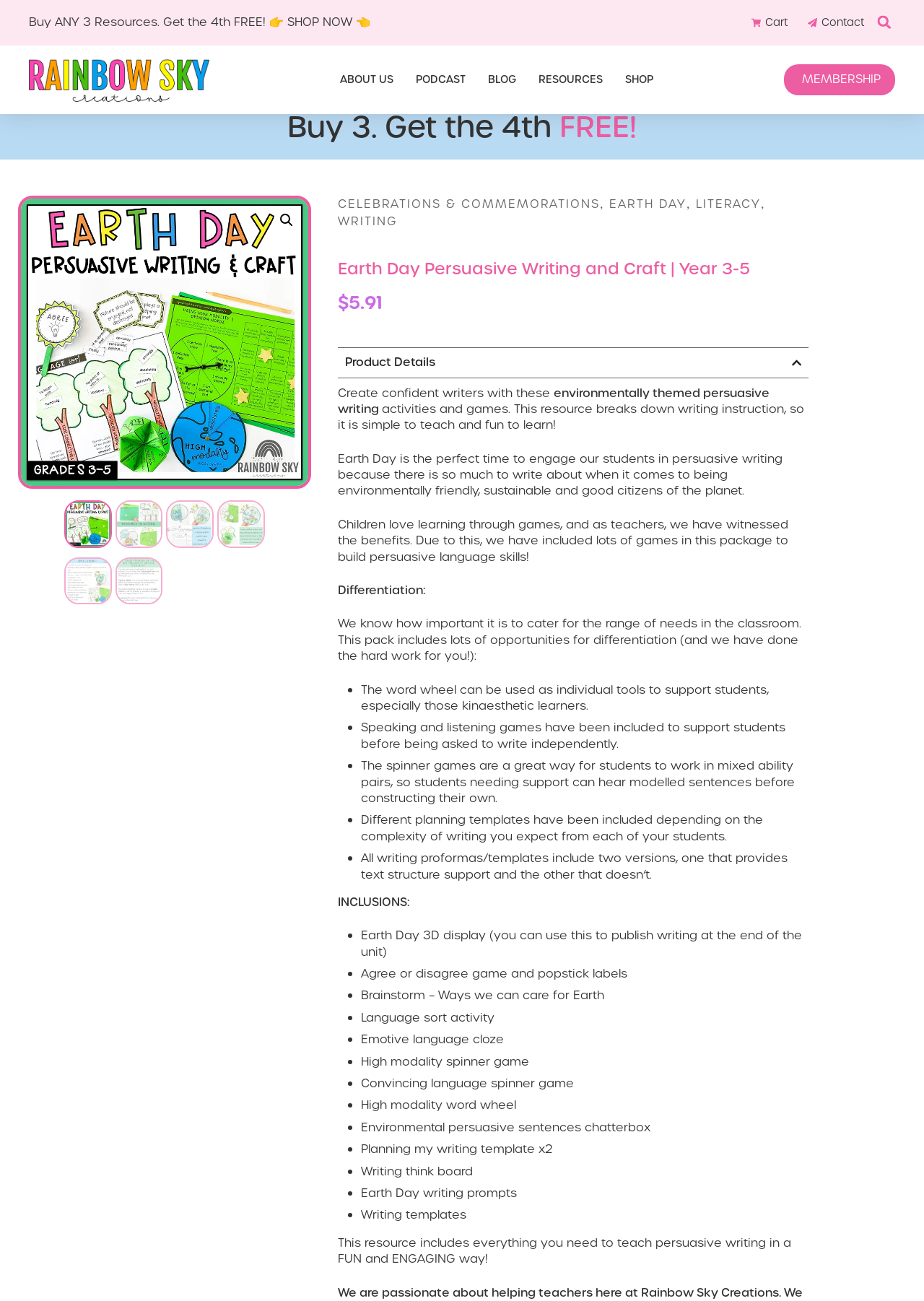Explain in detail what is displayed on the webpage.

This webpage is about a educational resource called "Earth Day Persuasive Writing and Craft" for Year 3-5 students. At the top of the page, there is a heading that reads "Buy ANY 3 Resources. Get the 4th FREE! SHOP NOW" with a call-to-action button. Below this, there are links to the website's cart, contact page, and a search bar.

On the left side of the page, there are links to various sections of the website, including "ABOUT US", "PODCAST", "BLOG", "RESOURCES", "SHOP", and "MEMBERSHIP". 

The main content of the page is divided into three sections. The first section has three identical links to the resource, each accompanied by an image. The second section has a heading that reads "Earth Day Persuasive Writing and Craft | Year 3-5" and displays the price of the resource, which is $5.91. Below this, there is a disclosure triangle that expands to reveal a list of inclusions, such as planning templates, writing proformas, and activity ideas.

The third section has a series of links to related topics, including "CELEBRATIONS & COMMEMORATIONS", "EARTH DAY", "LITERACY", and "WRITING". There are also several images scattered throughout this section.

Overall, the webpage is promoting an educational resource for teaching persuasive writing to Year 3-5 students, with a focus on Earth Day and environmental themes.